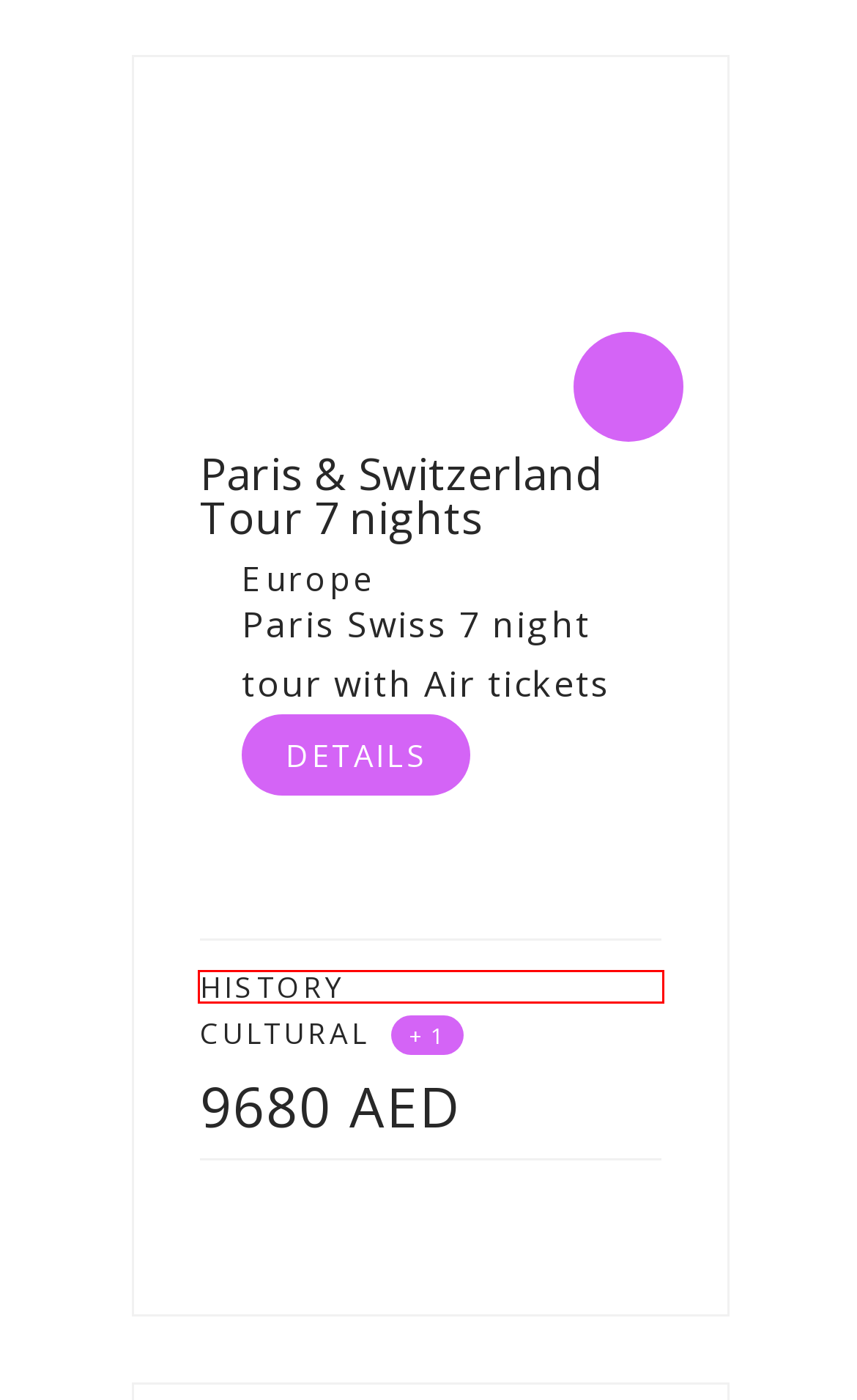You are presented with a screenshot of a webpage that includes a red bounding box around an element. Determine which webpage description best matches the page that results from clicking the element within the red bounding box. Here are the candidates:
A. Enquiry Cart - White Sky Travel And Tourism
B. Umrah Package By Bus From Dubai - Sharjah - White Sky Travel And Tourism
C. Europe - White Sky Travel And Tourism
D. Cart - White Sky Travel And Tourism
E. Cultural - White Sky Travel And Tourism
F. History - White Sky Travel And Tourism
G. Paris & Switzerland Tour 7 Nights - White Sky Travel And Tourism
H. Search - White Sky Travel

F